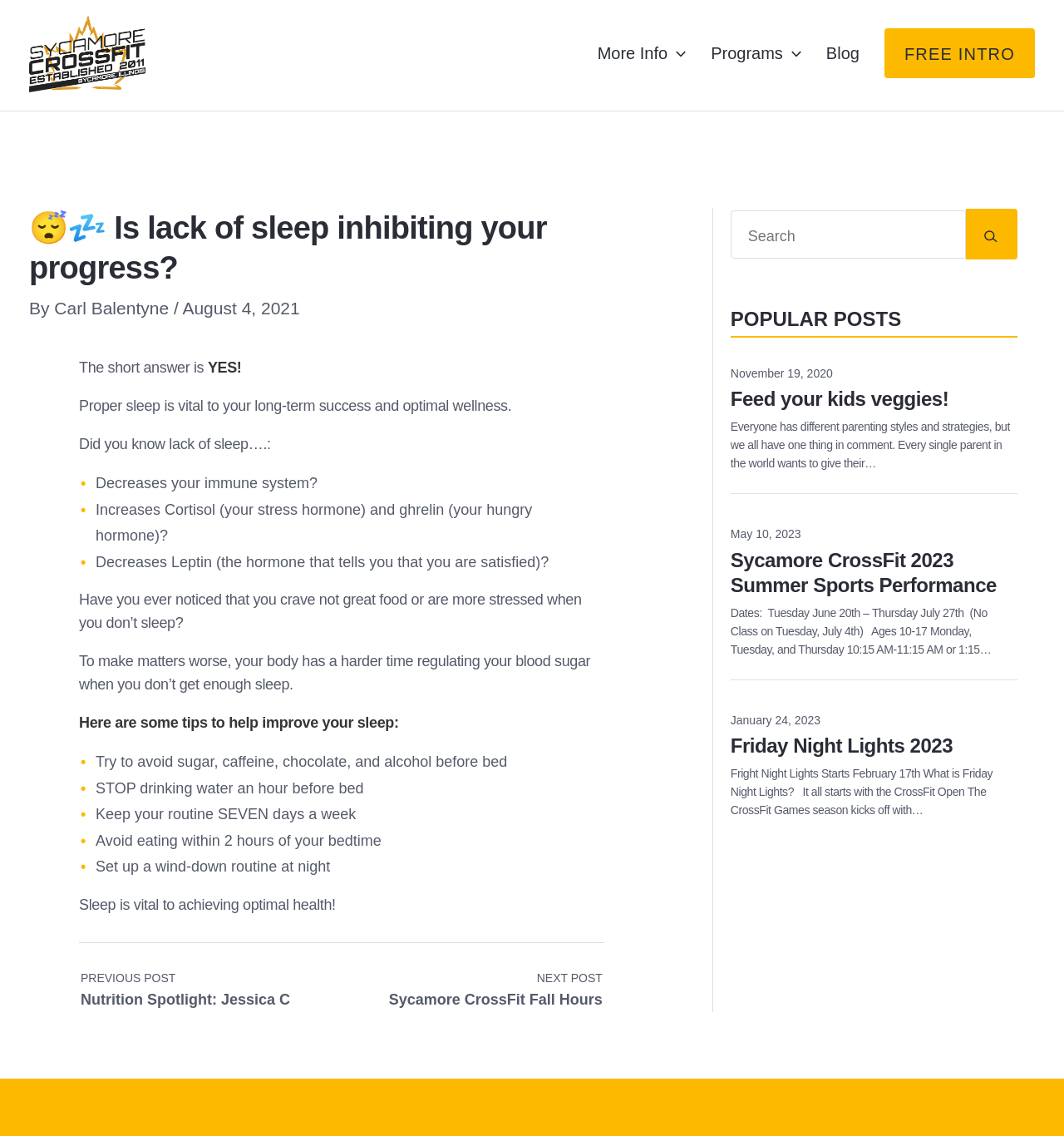Provide the bounding box coordinates for the UI element that is described by this text: "parent_node: Programs aria-label="Menu Toggle"". The coordinates should be in the form of four float numbers between 0 and 1: [left, top, right, bottom].

[0.736, 0.03, 0.753, 0.065]